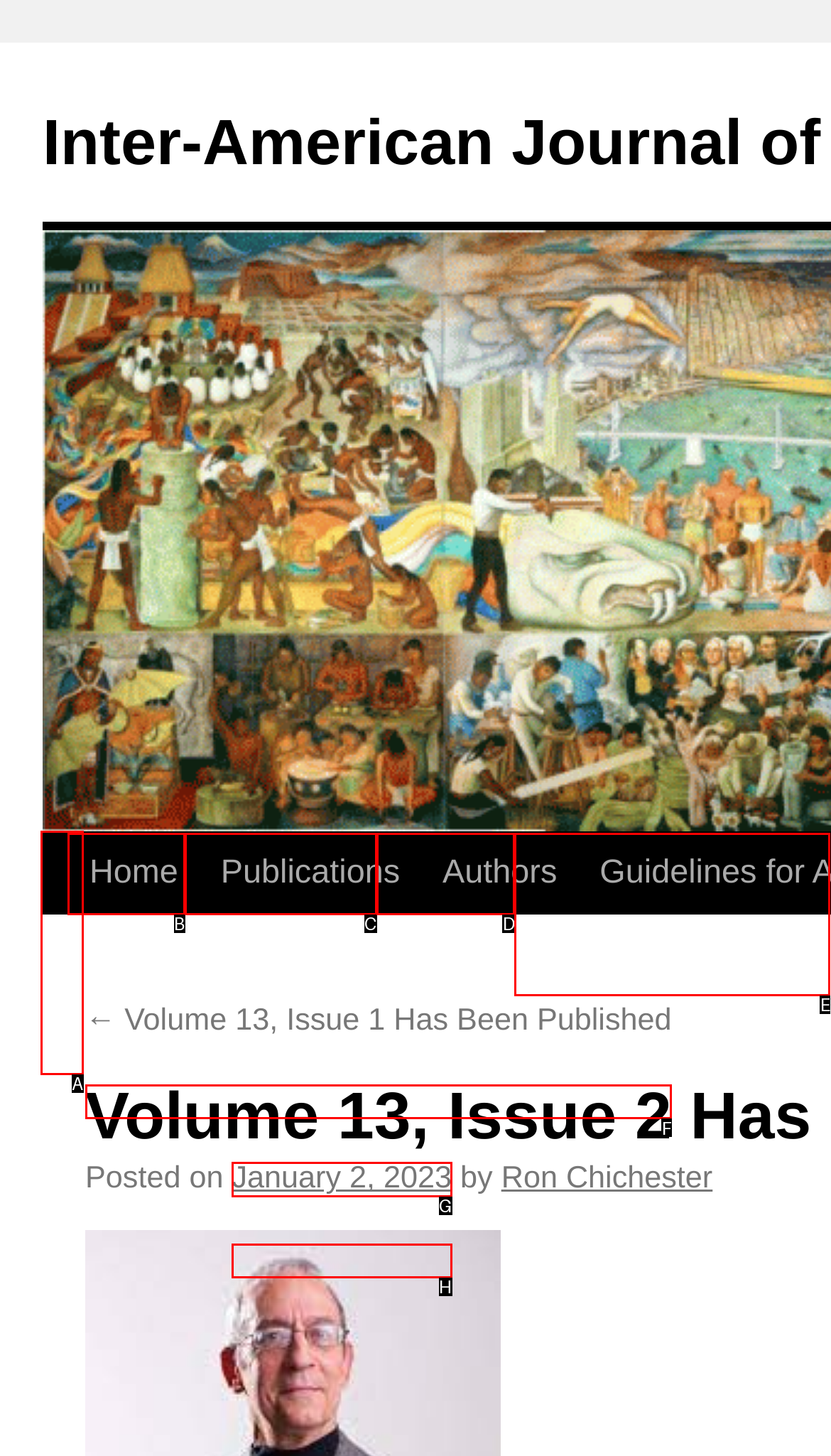Determine which HTML element to click to execute the following task: check publication date Answer with the letter of the selected option.

G